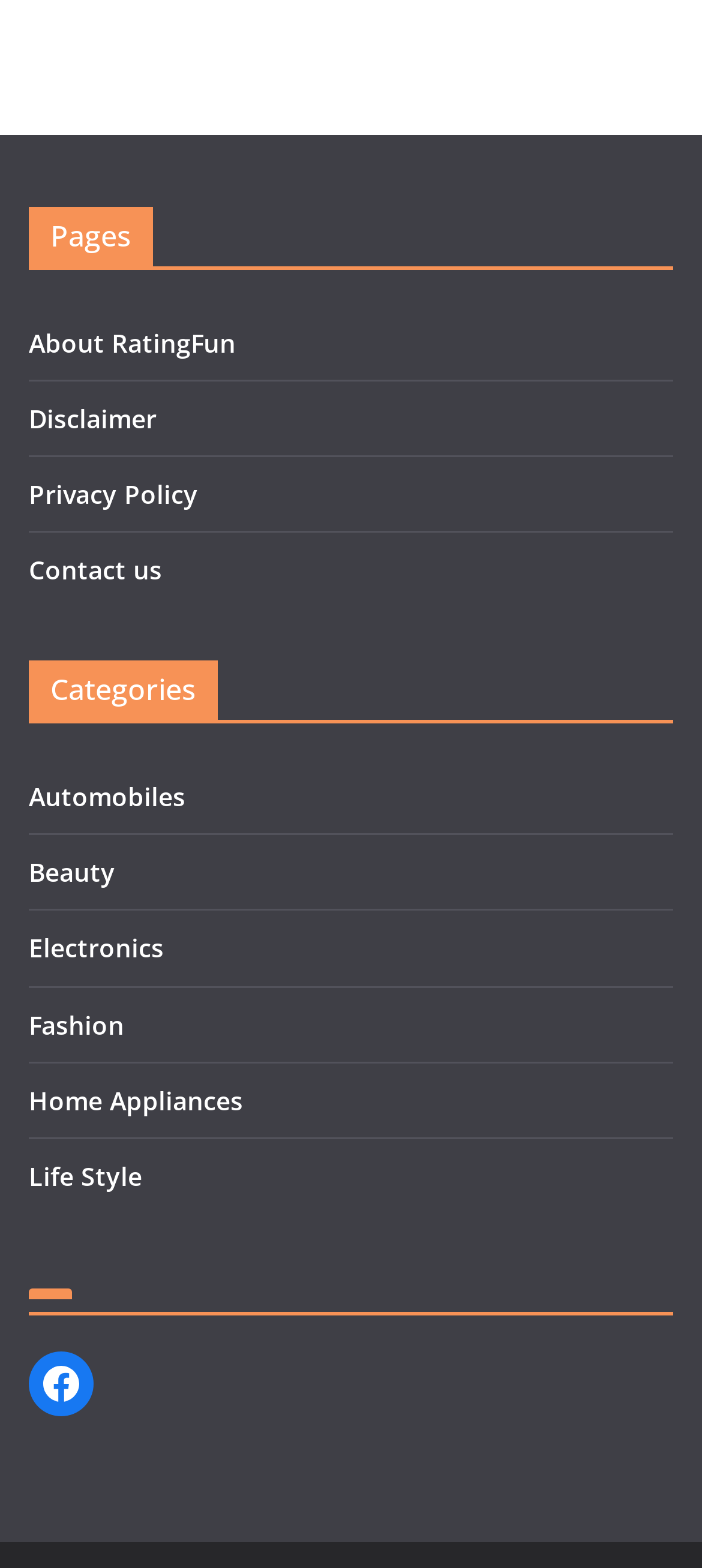How many sections are there on the page?
Carefully analyze the image and provide a detailed answer to the question.

I identified three sections on the page: 'Pages', 'Categories', and a section with a Facebook link at the bottom.